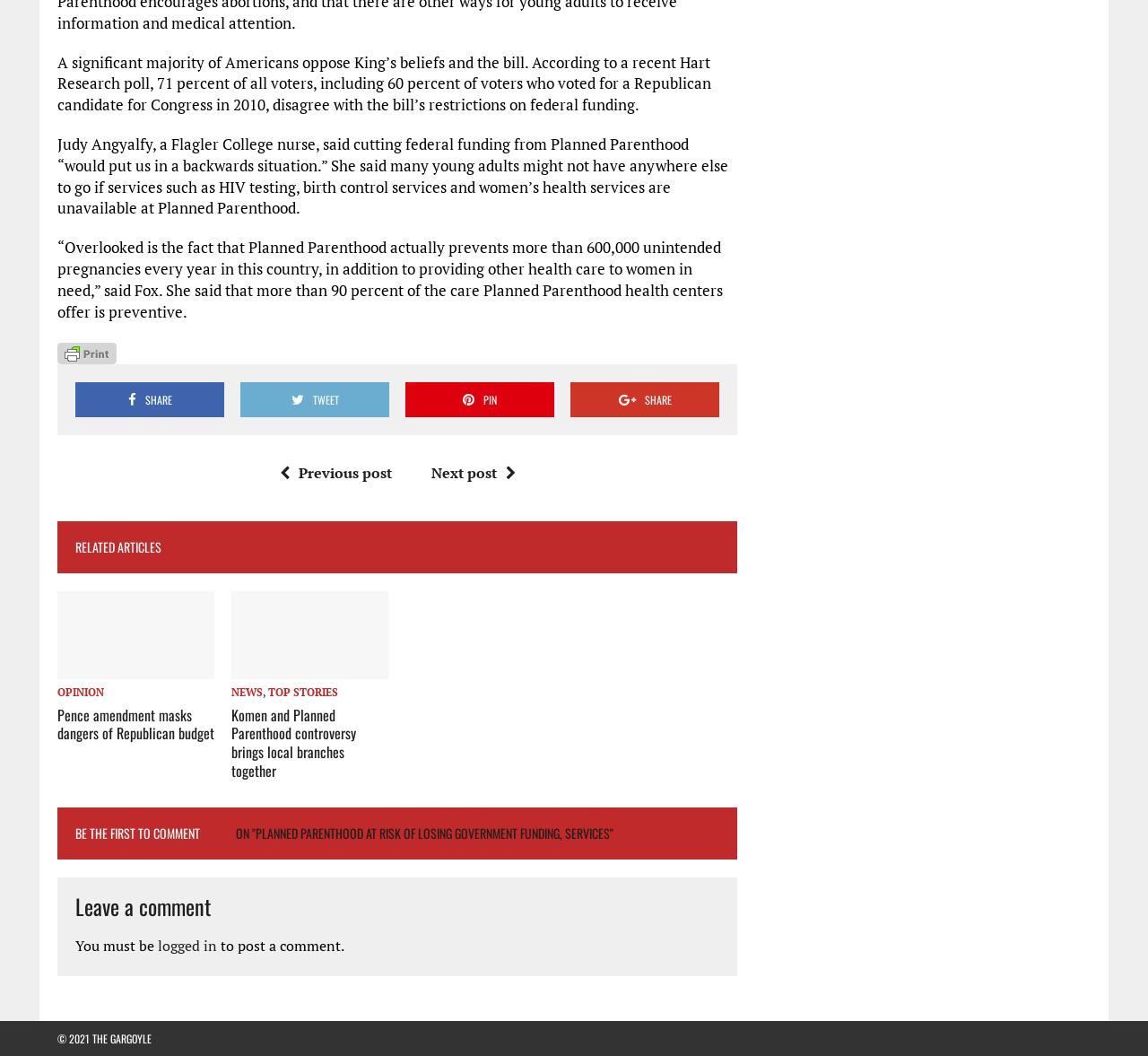Can you pinpoint the bounding box coordinates for the clickable element required for this instruction: "Share on social media"? The coordinates should be four float numbers between 0 and 1, i.e., [left, top, right, bottom].

[0.066, 0.362, 0.195, 0.395]